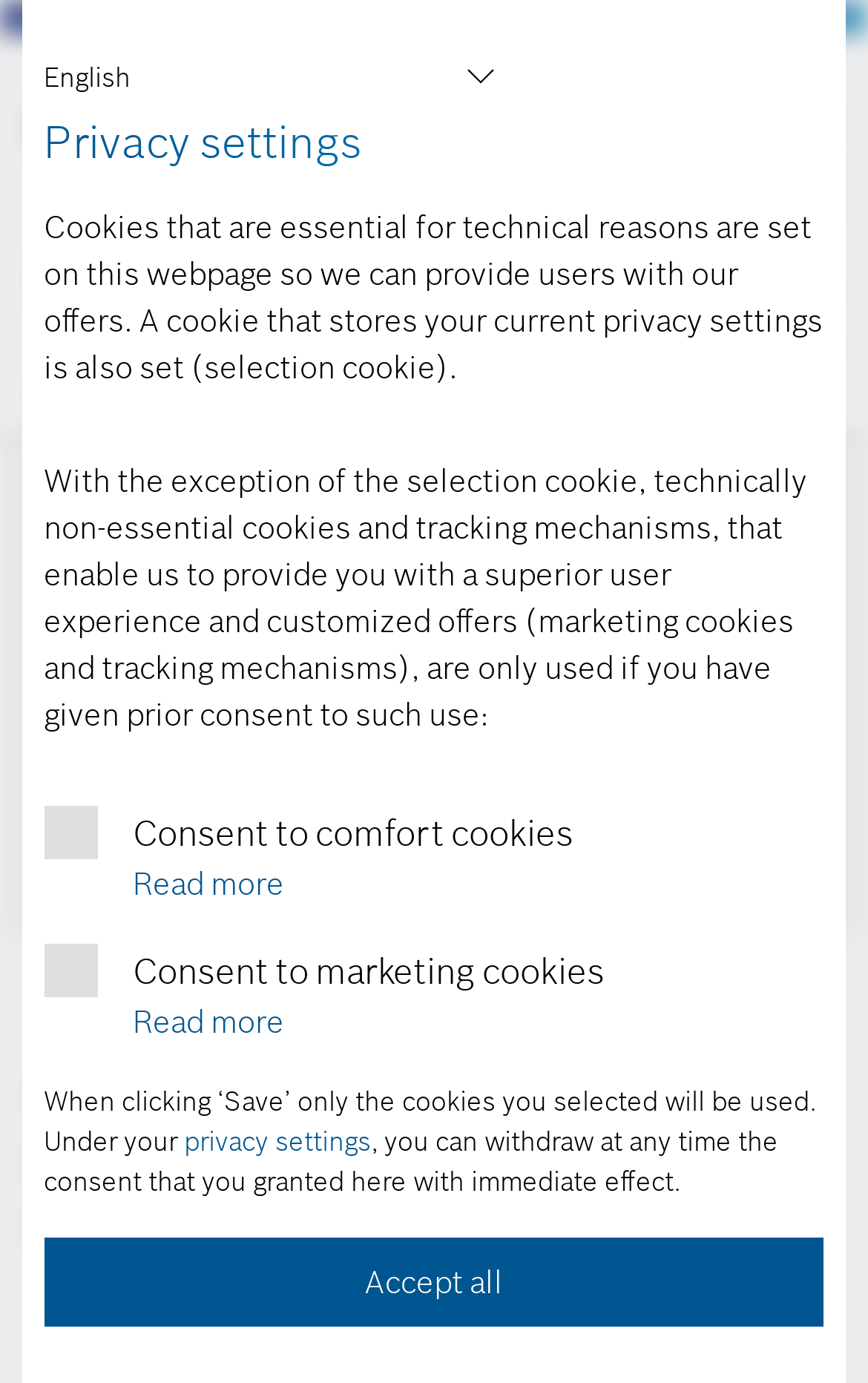Provide the bounding box coordinates of the section that needs to be clicked to accomplish the following instruction: "Search for something."

[0.064, 0.414, 0.936, 0.491]